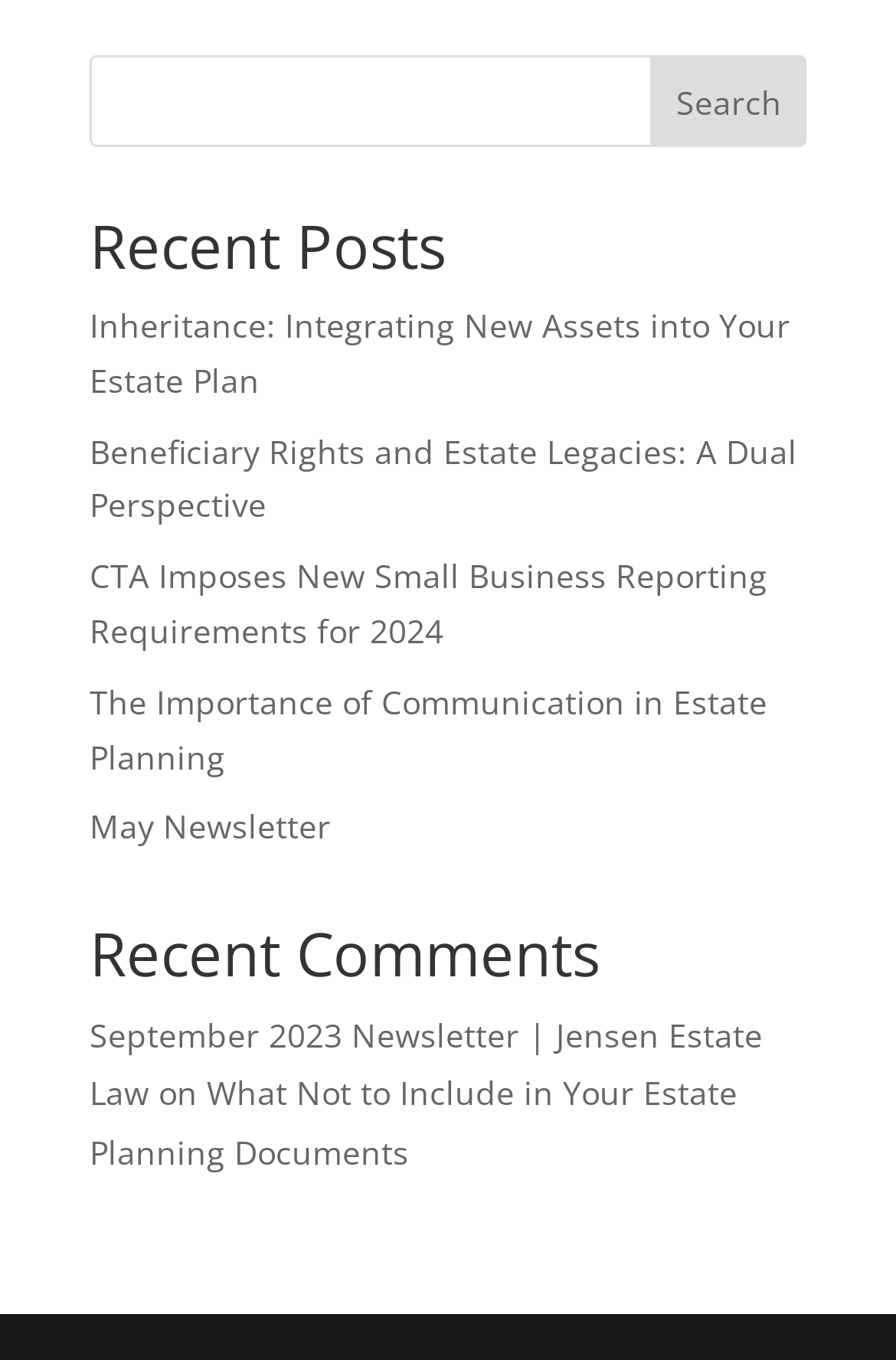What is the purpose of the search box?
Answer the question with detailed information derived from the image.

The search box is located at the top of the webpage, and it has a button labeled 'Search'. This suggests that the search box is intended for users to search for specific posts or content on the webpage.